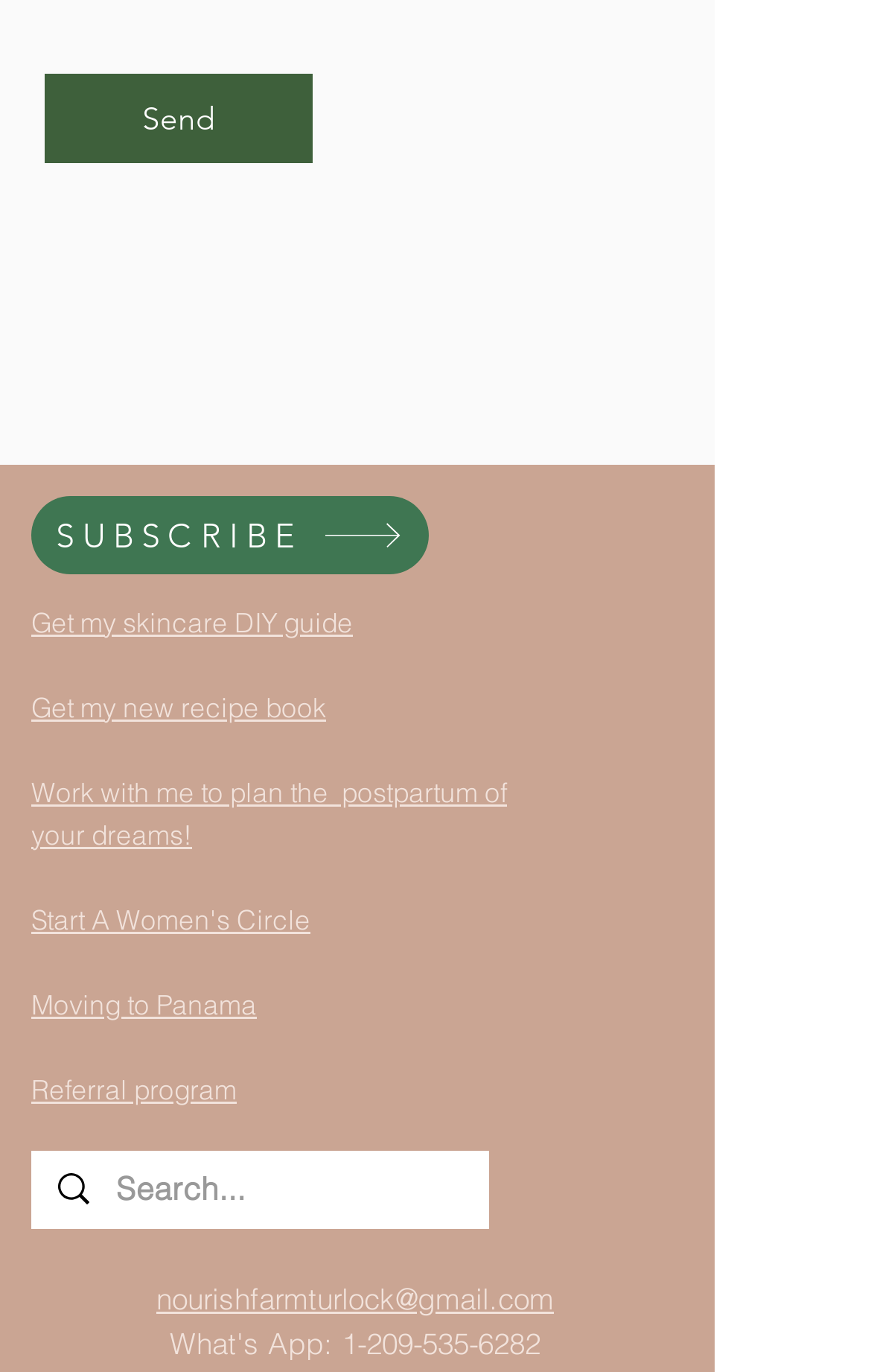From the image, can you give a detailed response to the question below:
What is the contact email address?

The contact email address is provided at the bottom of the webpage, which is 'nourishfarmturlock@gmail.com'.